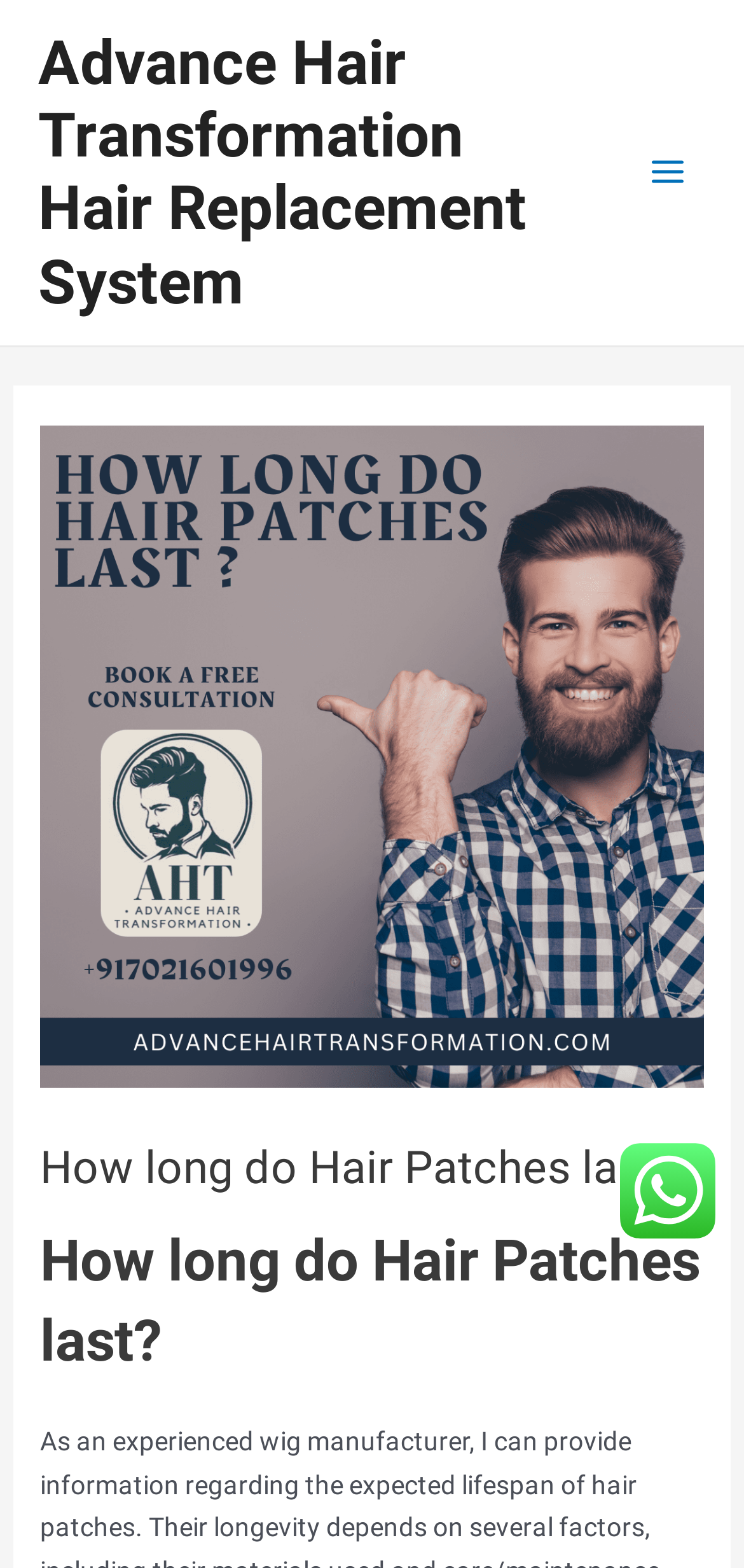Locate and extract the headline of this webpage.

How long do Hair Patches last ?